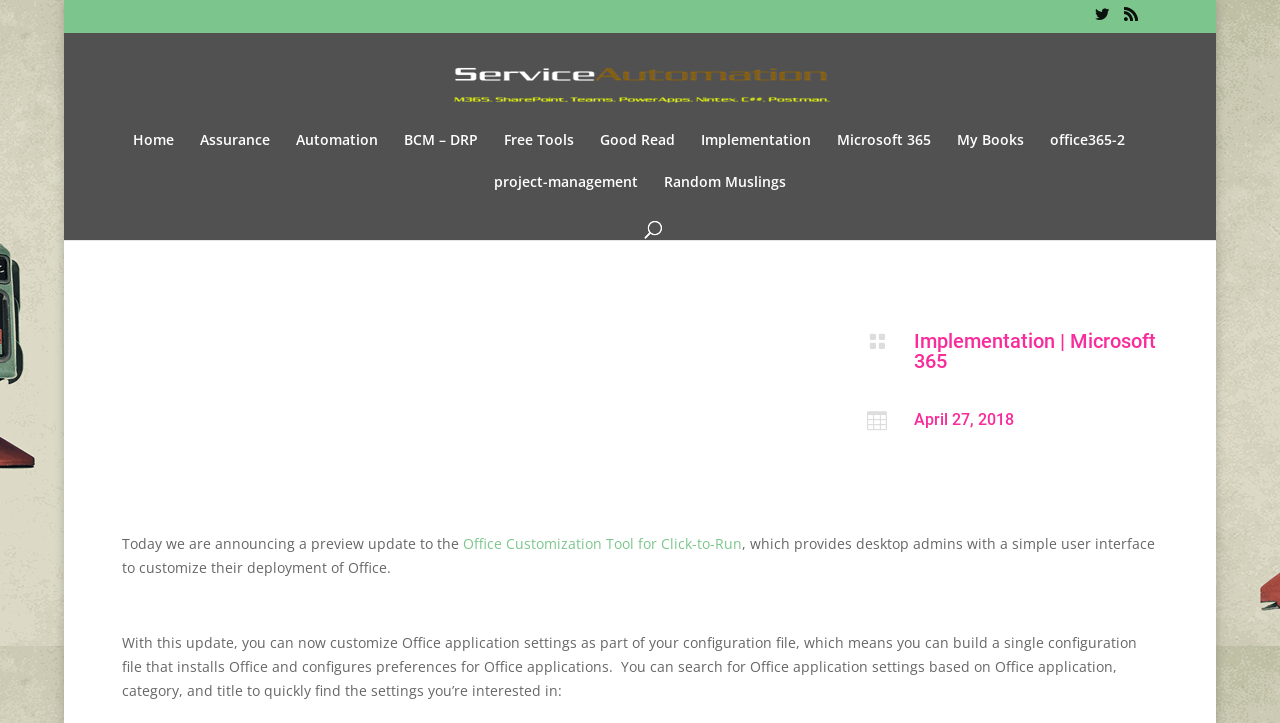Identify the bounding box coordinates of the element that should be clicked to fulfill this task: "Search for:". The coordinates should be provided as four float numbers between 0 and 1, i.e., [left, top, right, bottom].

[0.093, 0.044, 0.903, 0.046]